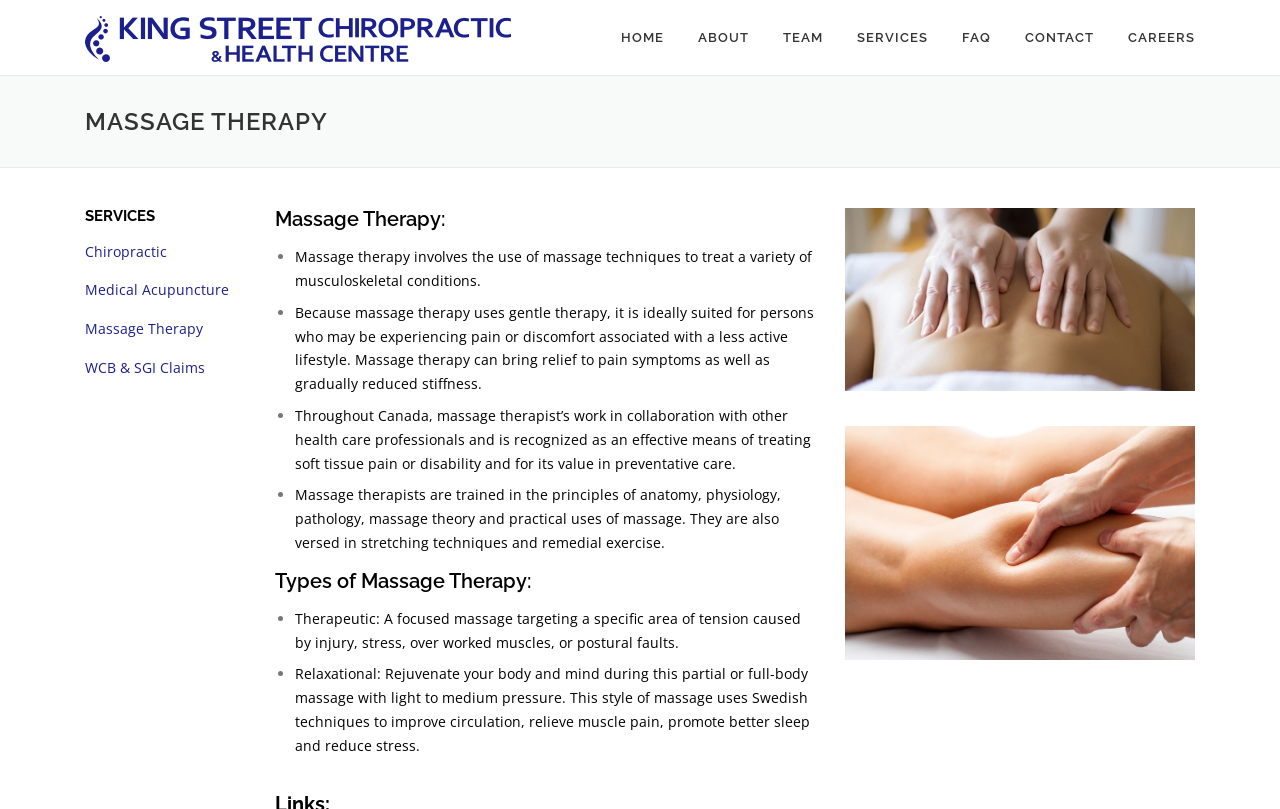Provide your answer to the question using just one word or phrase: What type of therapy is described on this page?

Massage Therapy